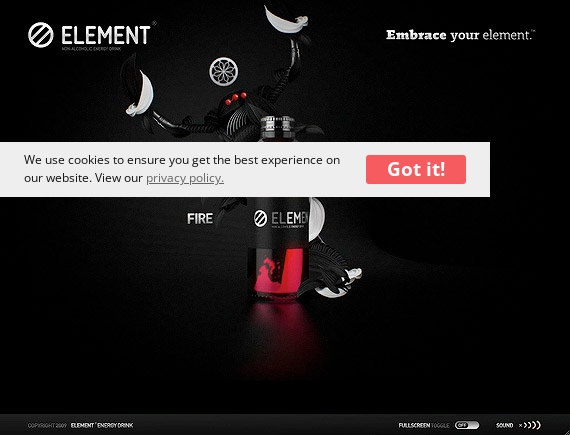Answer the following inquiry with a single word or phrase:
What is centered in the image?

A can of ELEMENT